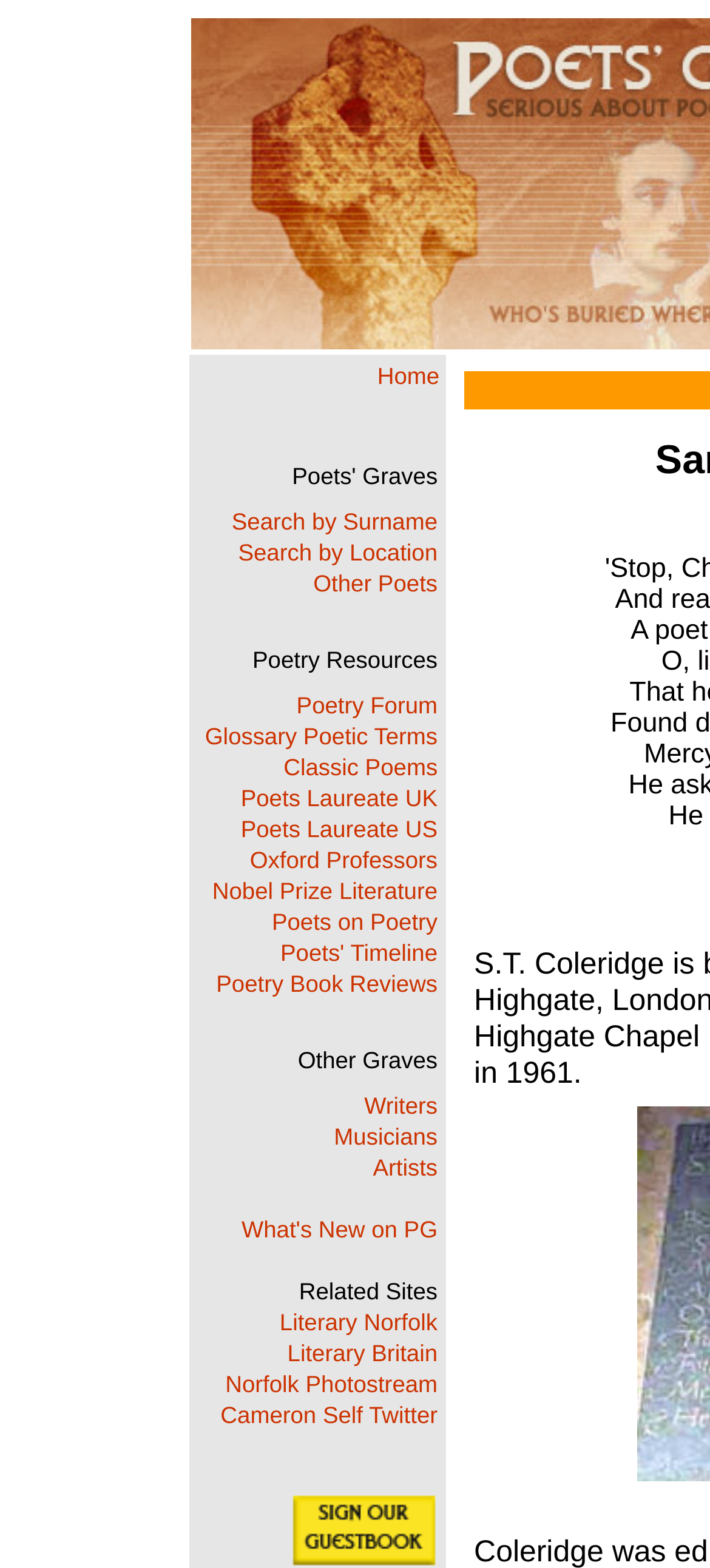Identify the bounding box for the UI element specified in this description: "Glossary Poetic Terms". The coordinates must be four float numbers between 0 and 1, formatted as [left, top, right, bottom].

[0.289, 0.461, 0.616, 0.478]